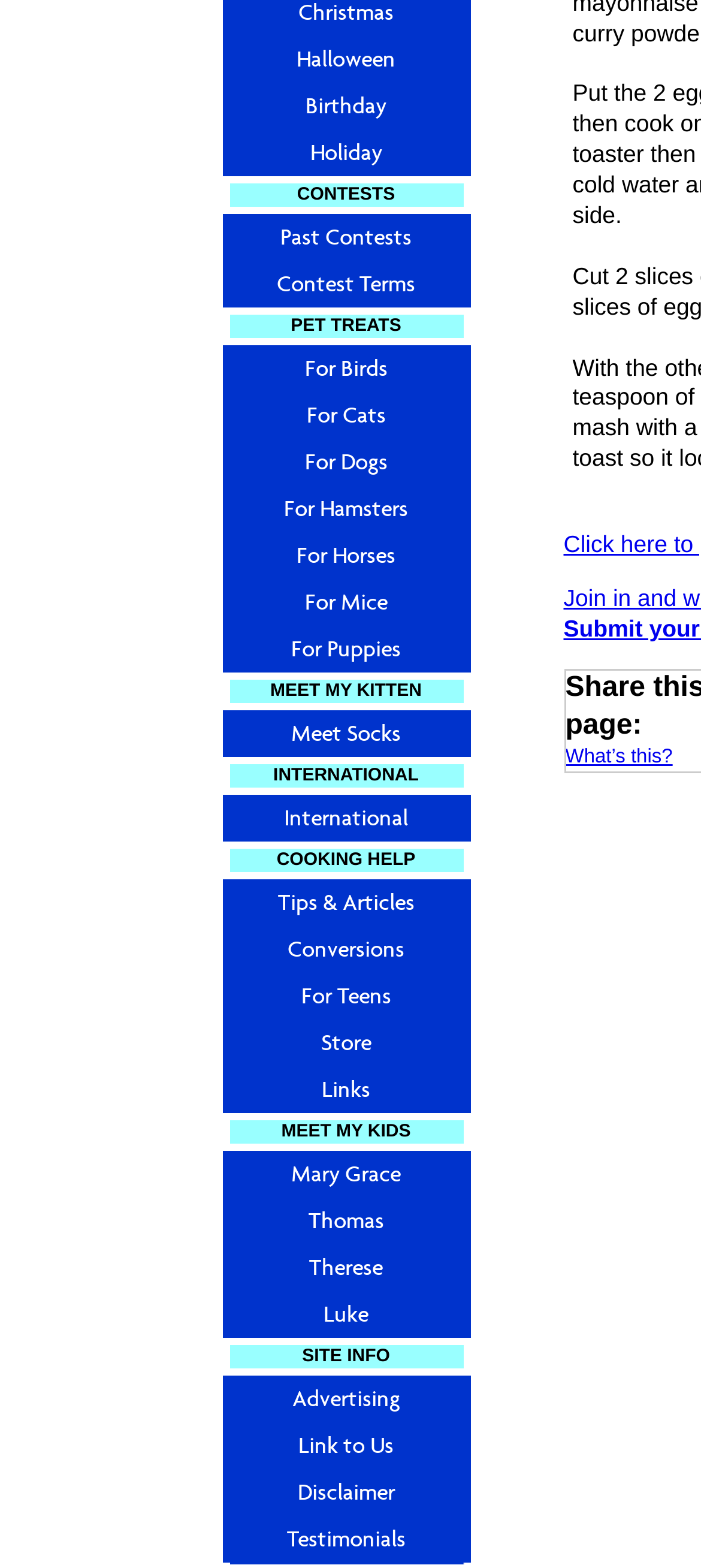Kindly determine the bounding box coordinates of the area that needs to be clicked to fulfill this instruction: "Explore pet treats for dogs".

[0.317, 0.28, 0.671, 0.31]